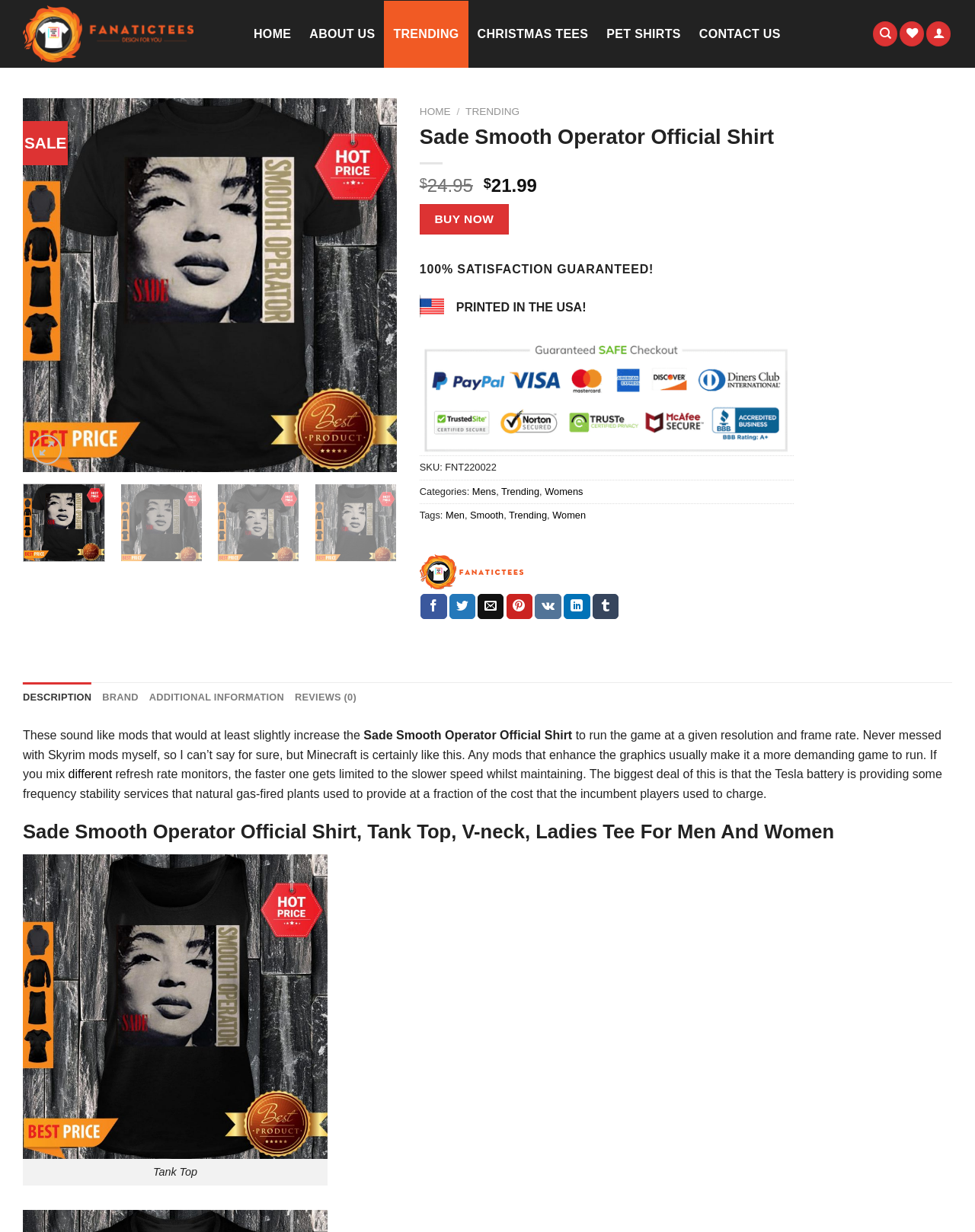Pinpoint the bounding box coordinates of the area that should be clicked to complete the following instruction: "Click on the 'BUY NOW' button". The coordinates must be given as four float numbers between 0 and 1, i.e., [left, top, right, bottom].

[0.43, 0.166, 0.522, 0.19]